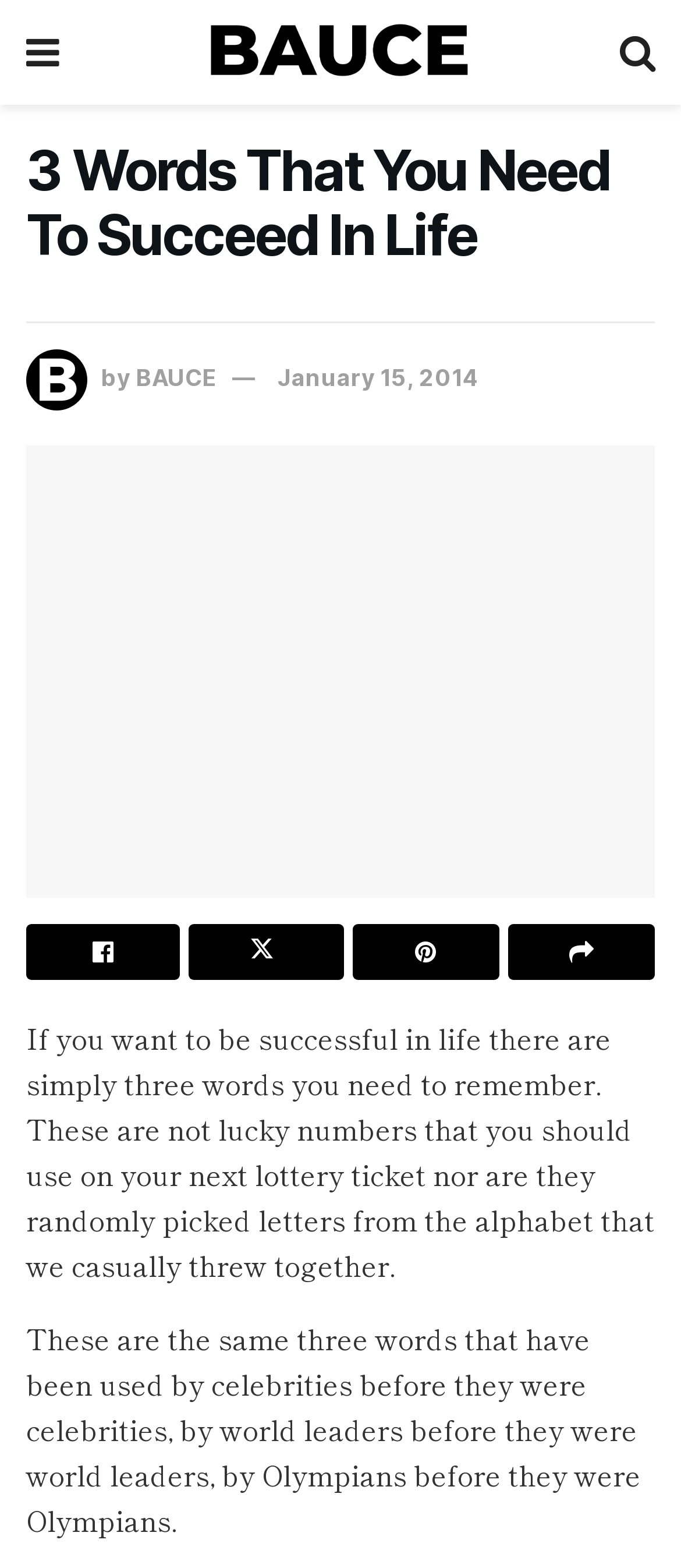Determine the heading of the webpage and extract its text content.

3 Words That You Need To Succeed In Life